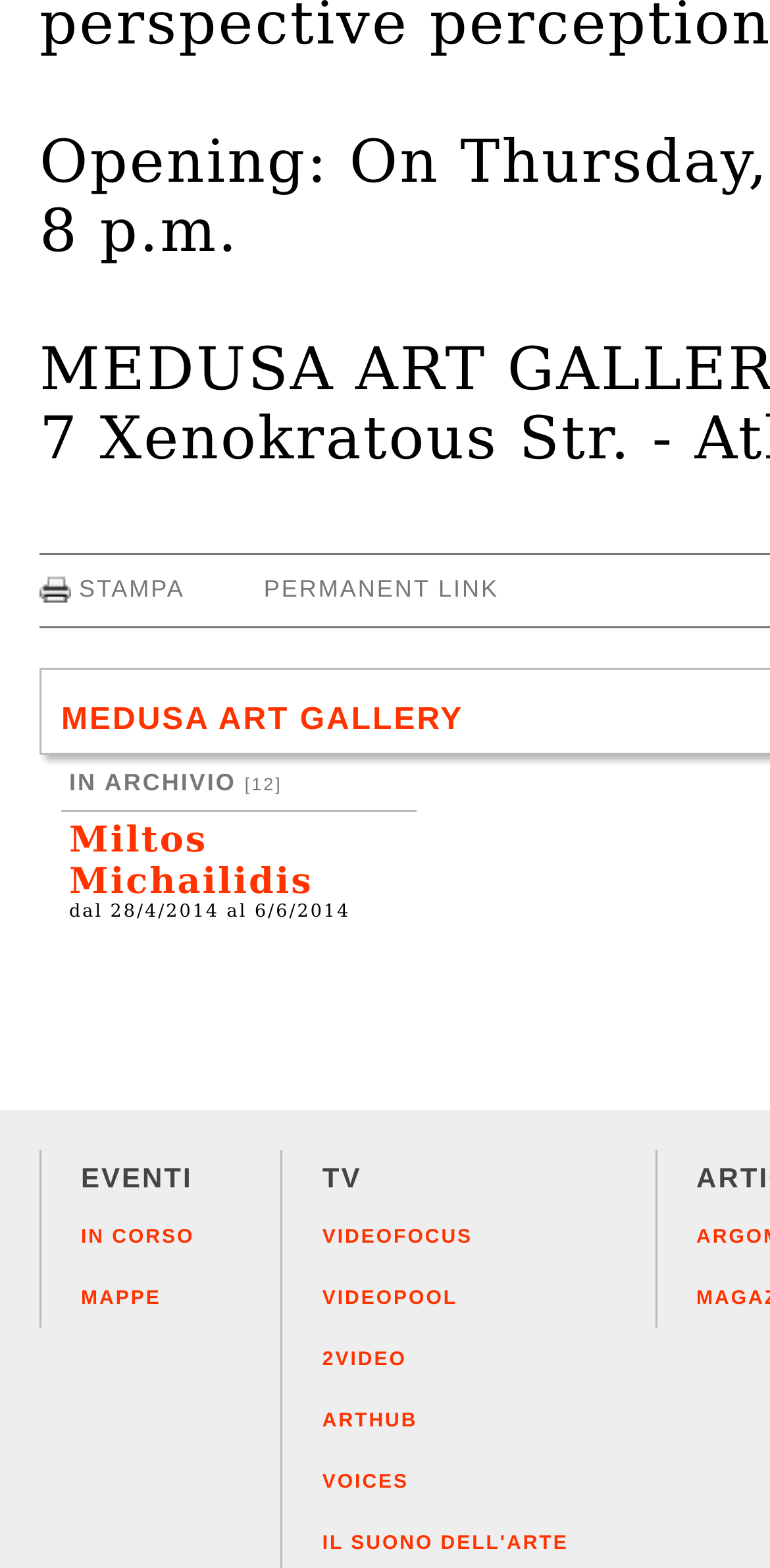Based on the element description arthub, identify the bounding box coordinates for the UI element. The coordinates should be in the format (top-left x, top-left y, bottom-right x, bottom-right y) and within the 0 to 1 range.

[0.419, 0.9, 0.542, 0.914]